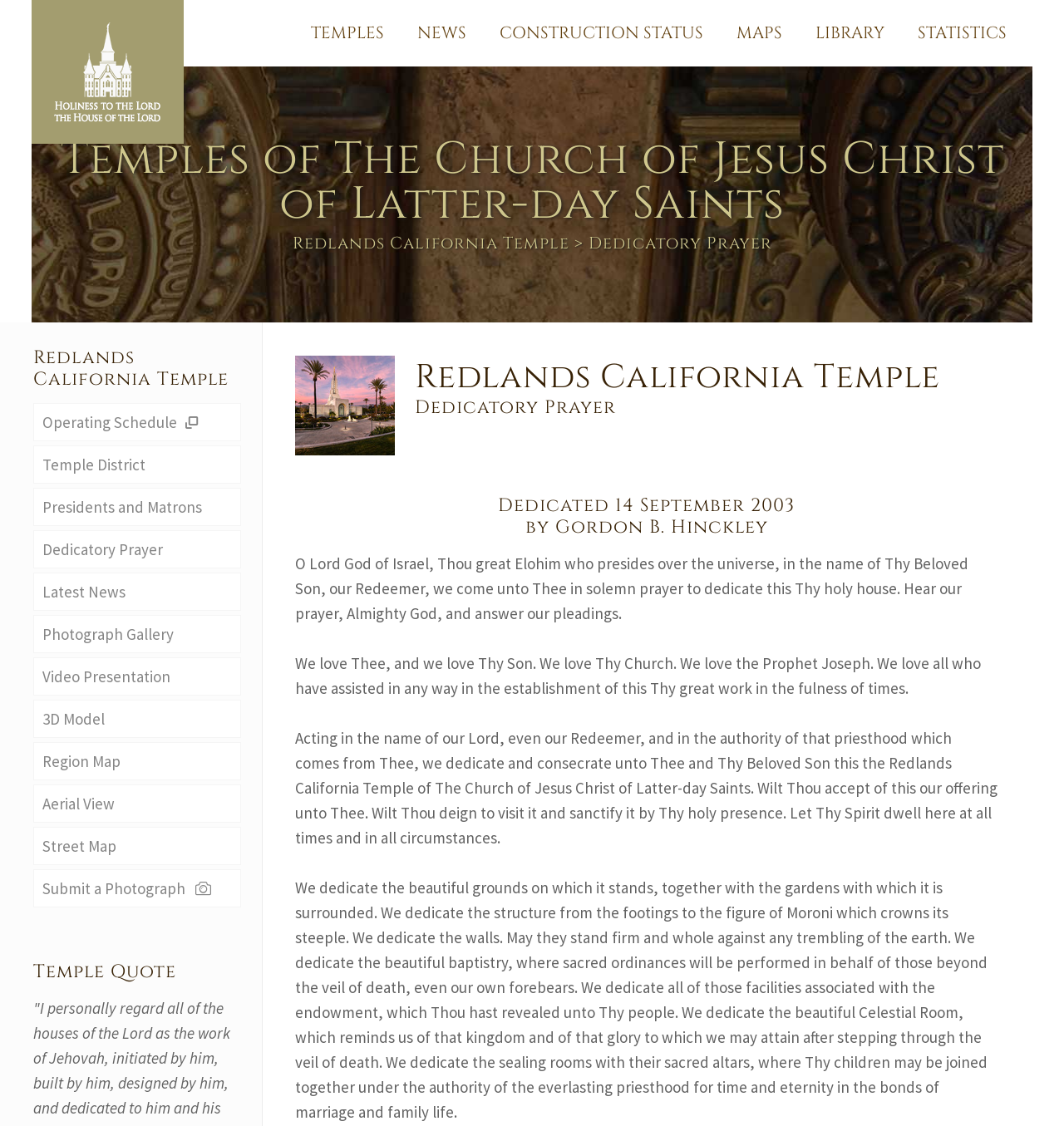How many links are there in the top navigation menu?
Respond to the question with a well-detailed and thorough answer.

I found the answer by counting the links in the top navigation menu, which are 'TEMPLES', 'NEWS', 'CONSTRUCTION STATUS', 'MAPS', 'LIBRARY', and 'STATISTICS'.